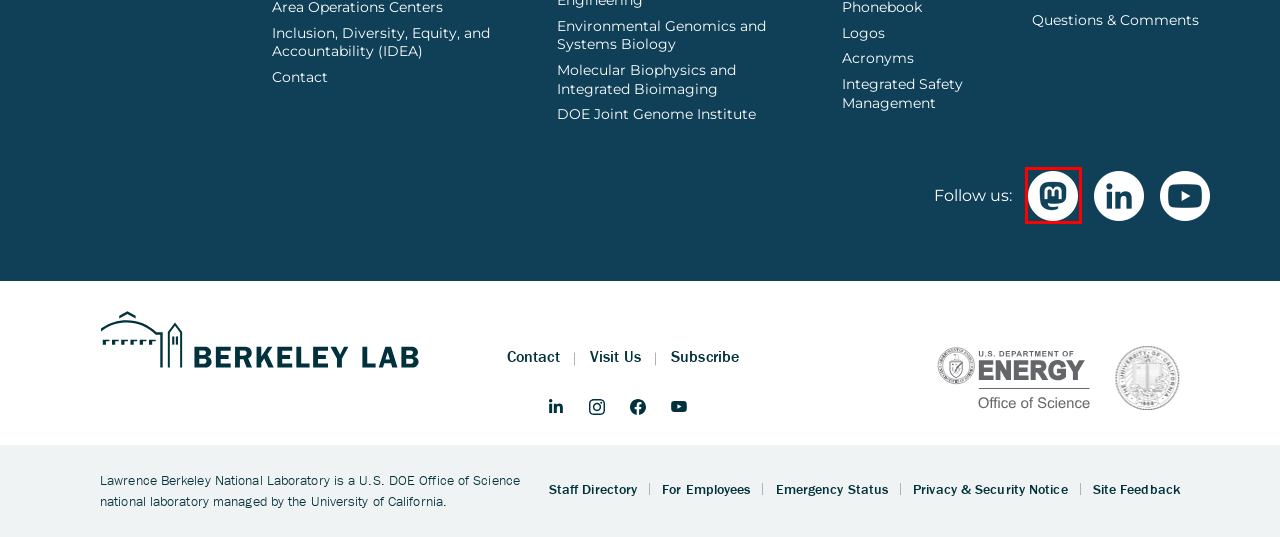Examine the screenshot of a webpage with a red bounding box around an element. Then, select the webpage description that best represents the new page after clicking the highlighted element. Here are the descriptions:
A. Contact Information - Biosciences Area
B. Home – Lawrence Berkeley National Laboratory
C. LAB STATUS
D. LBNL BioSci (@LBNLBioSci@sciencemastodon.com) - Science Mastodon
E. Office of Science | Department of Energy
F. Visits and Tours
G. Research – Lawrence Berkeley National Laboratory
H. Lawrence Berkeley National Laboratory (LBNL) | UCOP

D